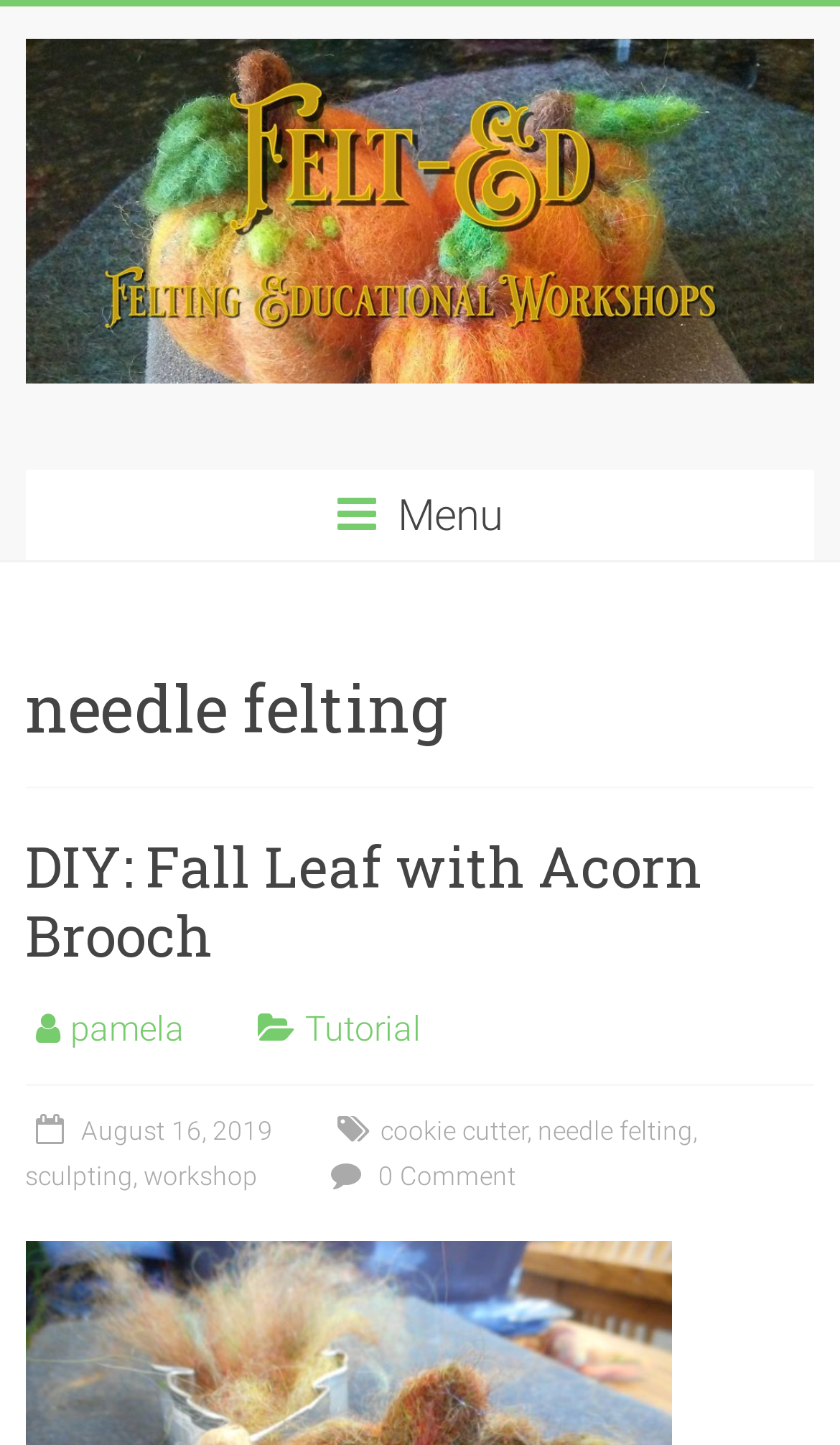Find the bounding box coordinates of the clickable area required to complete the following action: "explore needle felting tutorial".

[0.64, 0.772, 0.825, 0.793]